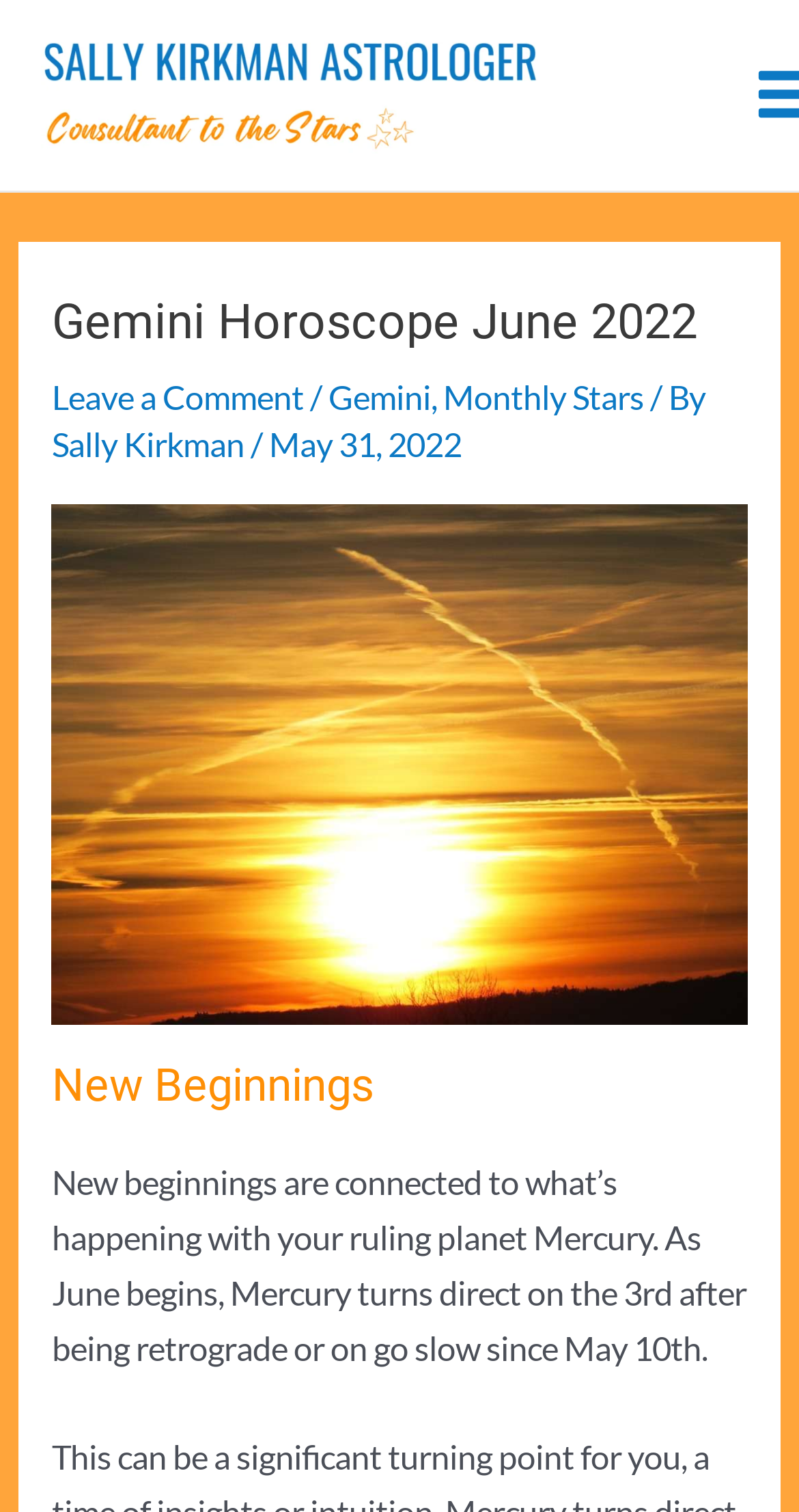Locate the bounding box coordinates of the UI element described by: "Leave a Comment". The bounding box coordinates should consist of four float numbers between 0 and 1, i.e., [left, top, right, bottom].

[0.065, 0.249, 0.38, 0.275]